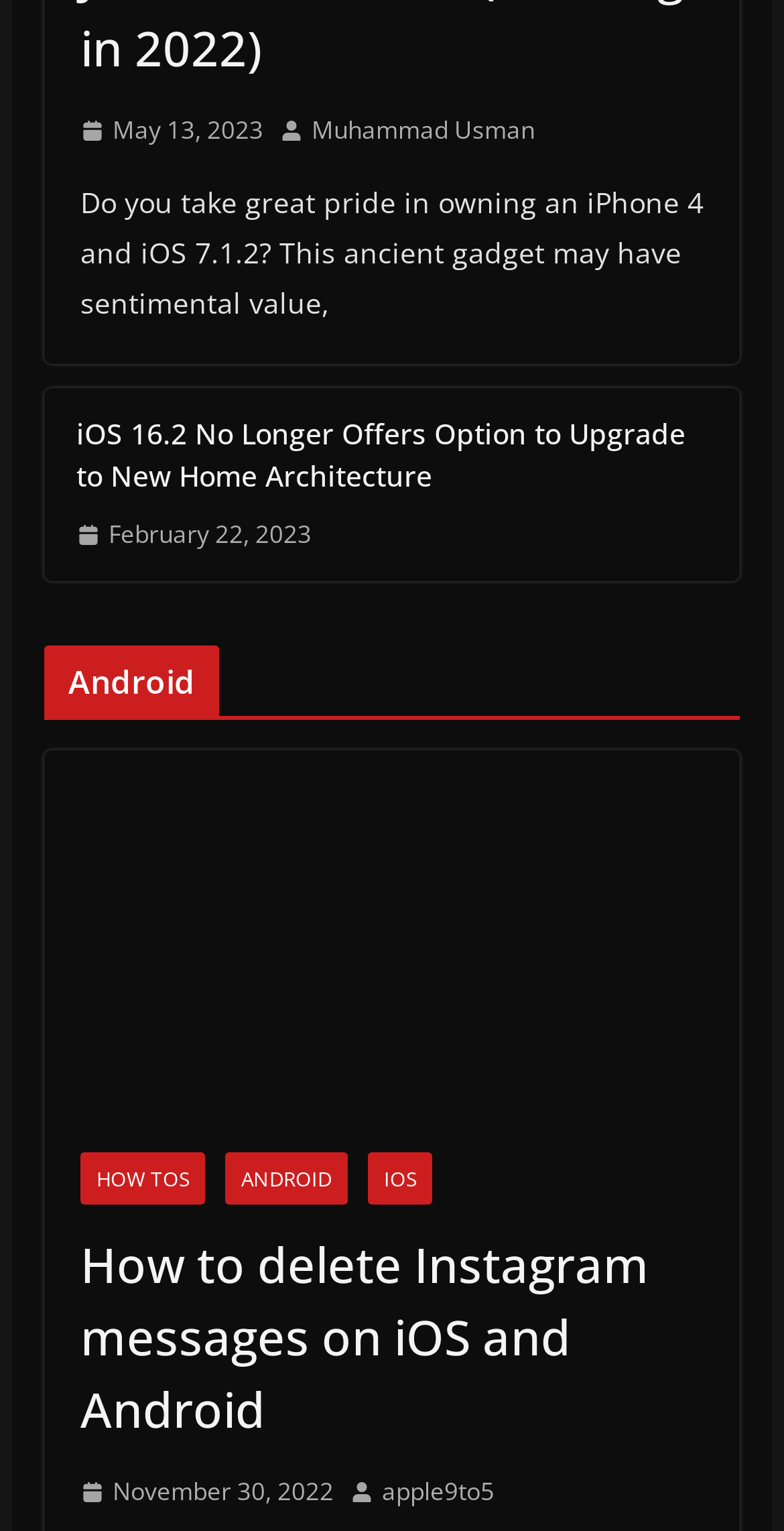Provide your answer in one word or a succinct phrase for the question: 
How many articles are on this webpage?

5